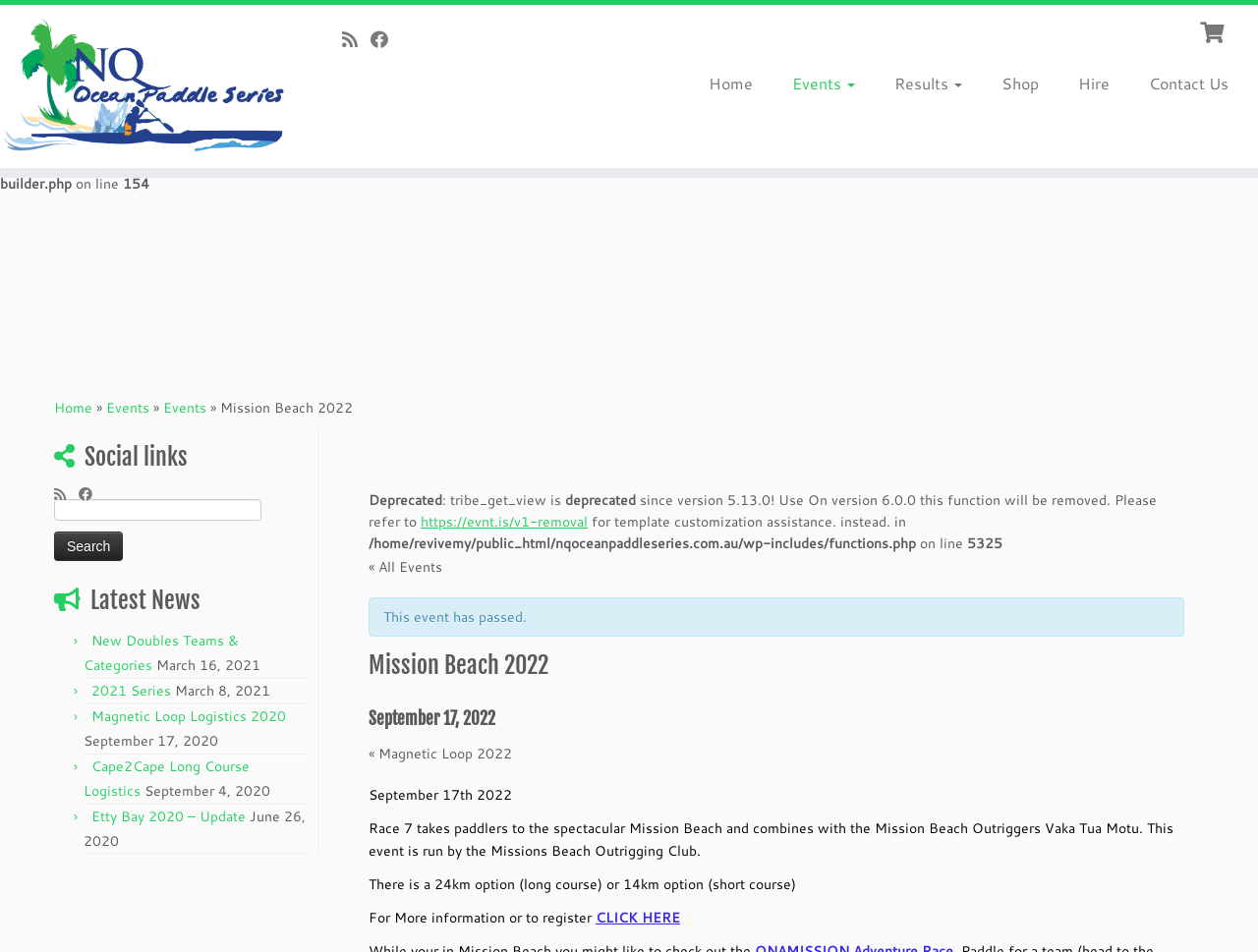Locate the bounding box coordinates of the element that should be clicked to execute the following instruction: "Follow on Facebook".

[0.062, 0.512, 0.084, 0.526]